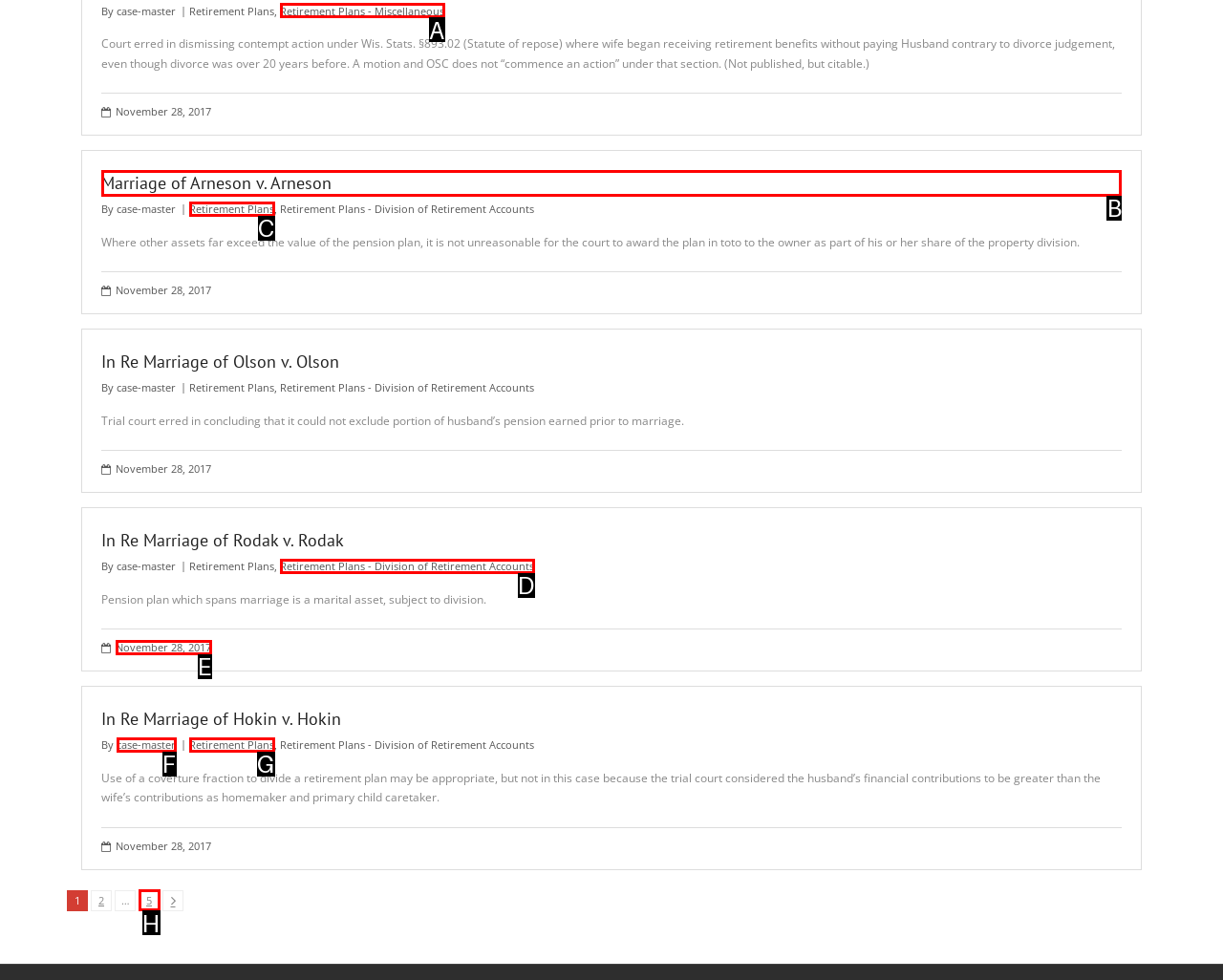Select the UI element that should be clicked to execute the following task: View the article 'Marriage of Arneson v. Arneson'
Provide the letter of the correct choice from the given options.

B